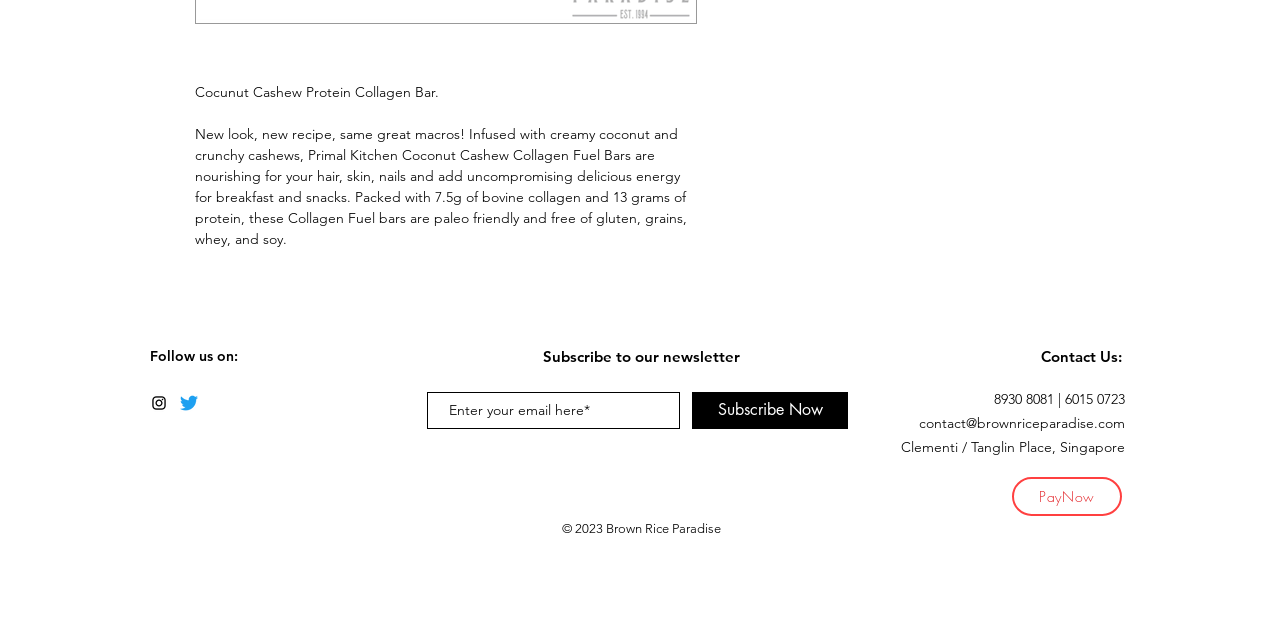Please find the bounding box coordinates in the format (top-left x, top-left y, bottom-right x, bottom-right y) for the given element description. Ensure the coordinates are floating point numbers between 0 and 1. Description: Subscribe Now

[0.541, 0.612, 0.662, 0.67]